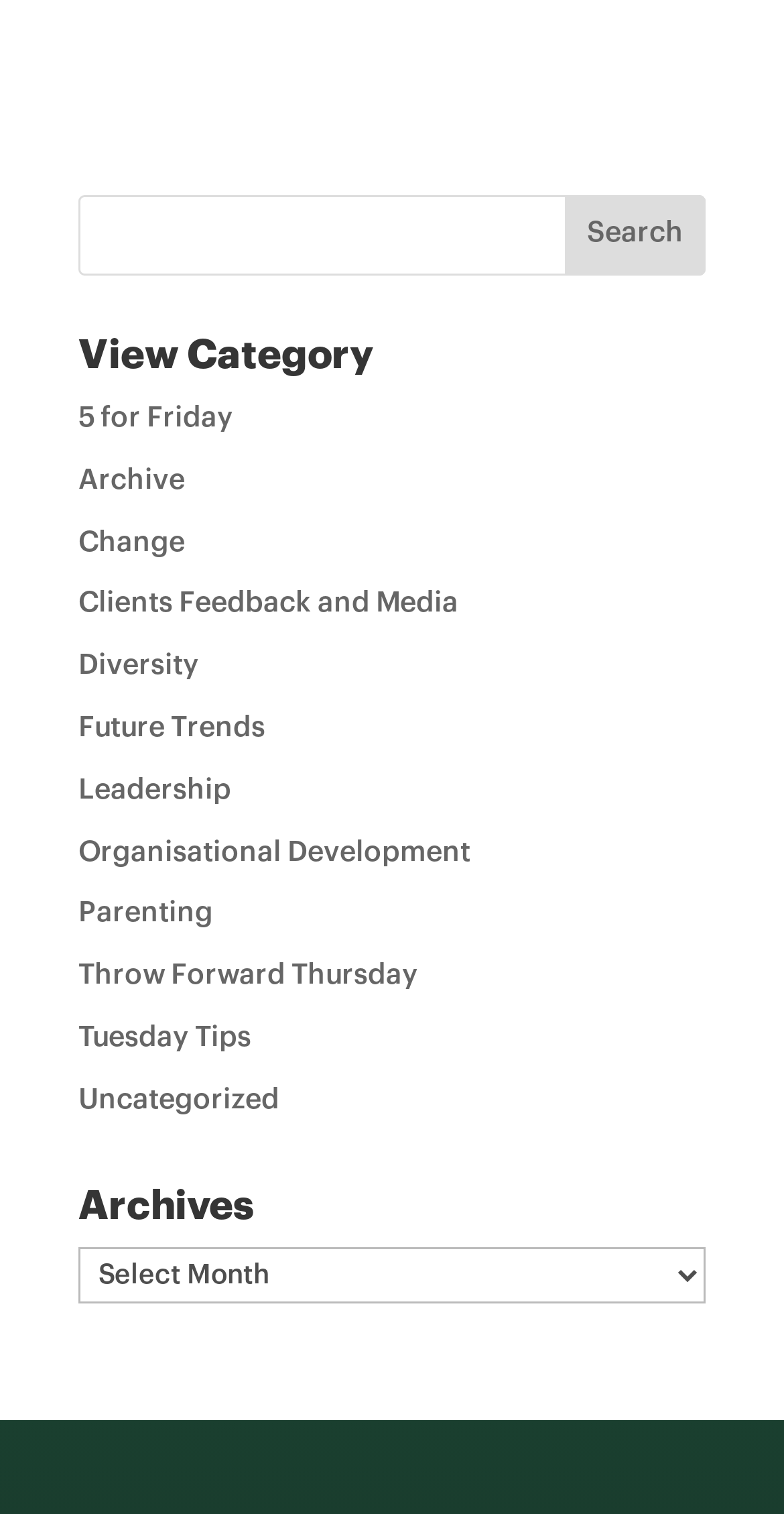Please give a short response to the question using one word or a phrase:
How many headings are on the webpage?

2